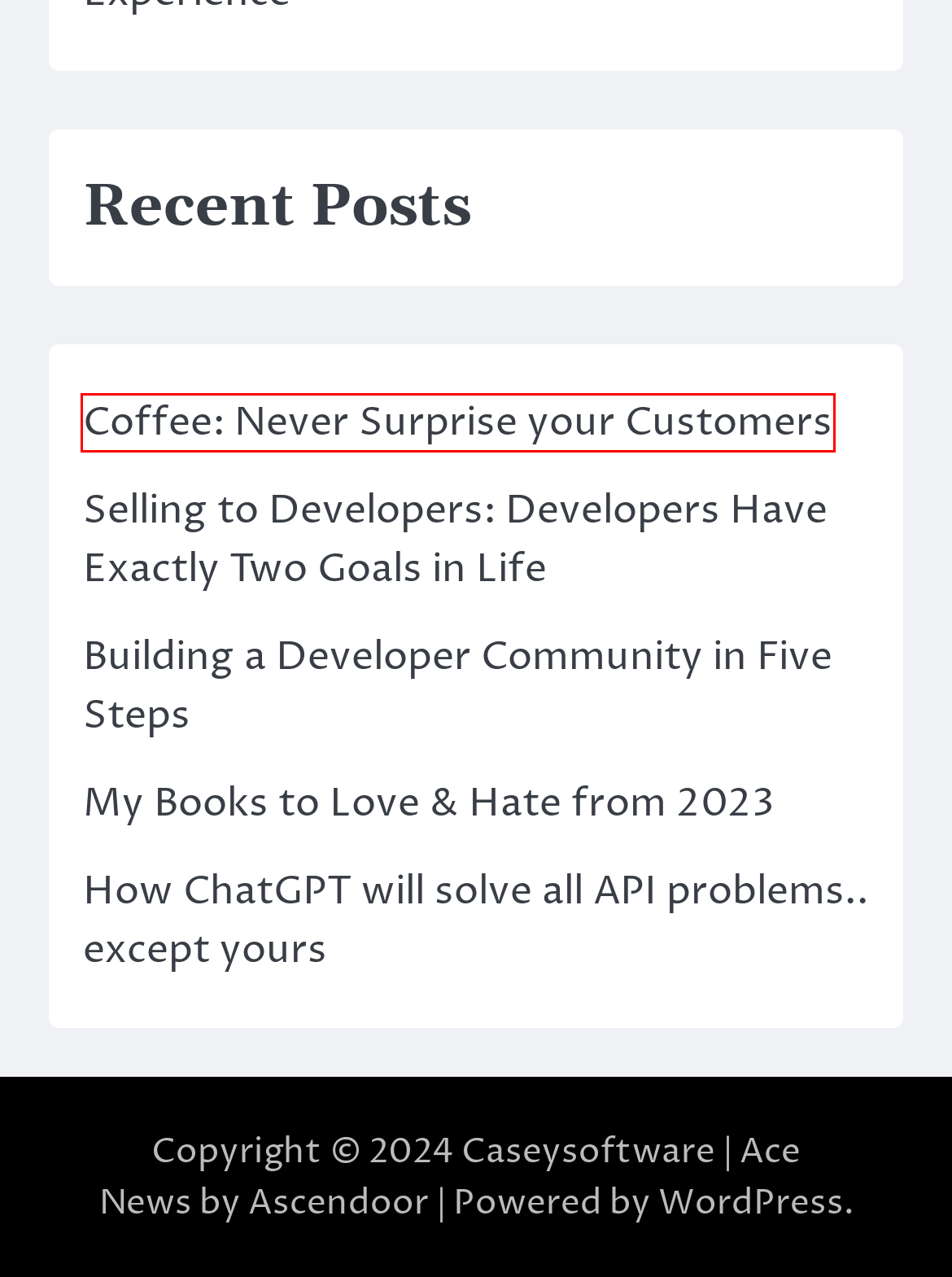Analyze the screenshot of a webpage that features a red rectangle bounding box. Pick the webpage description that best matches the new webpage you would see after clicking on the element within the red bounding box. Here are the candidates:
A. How ChatGPT will solve all API problems.. except yours - Caseysoftware
B. ZendUnCon 2008 – Update 4 - Caseysoftware
C. Ascendoor » Themes, Plugins, Support, Customizations
D. Building a Developer Community in Five Steps - Caseysoftware
E. Blog Tool, Publishing Platform, and CMS – WordPress.org
F. The Business Case for Developer Experience - Caseysoftware
G. Coffee: Never Surprise your Customers - Caseysoftware
H. My Books to Love & Hate from 2023 - Caseysoftware

G